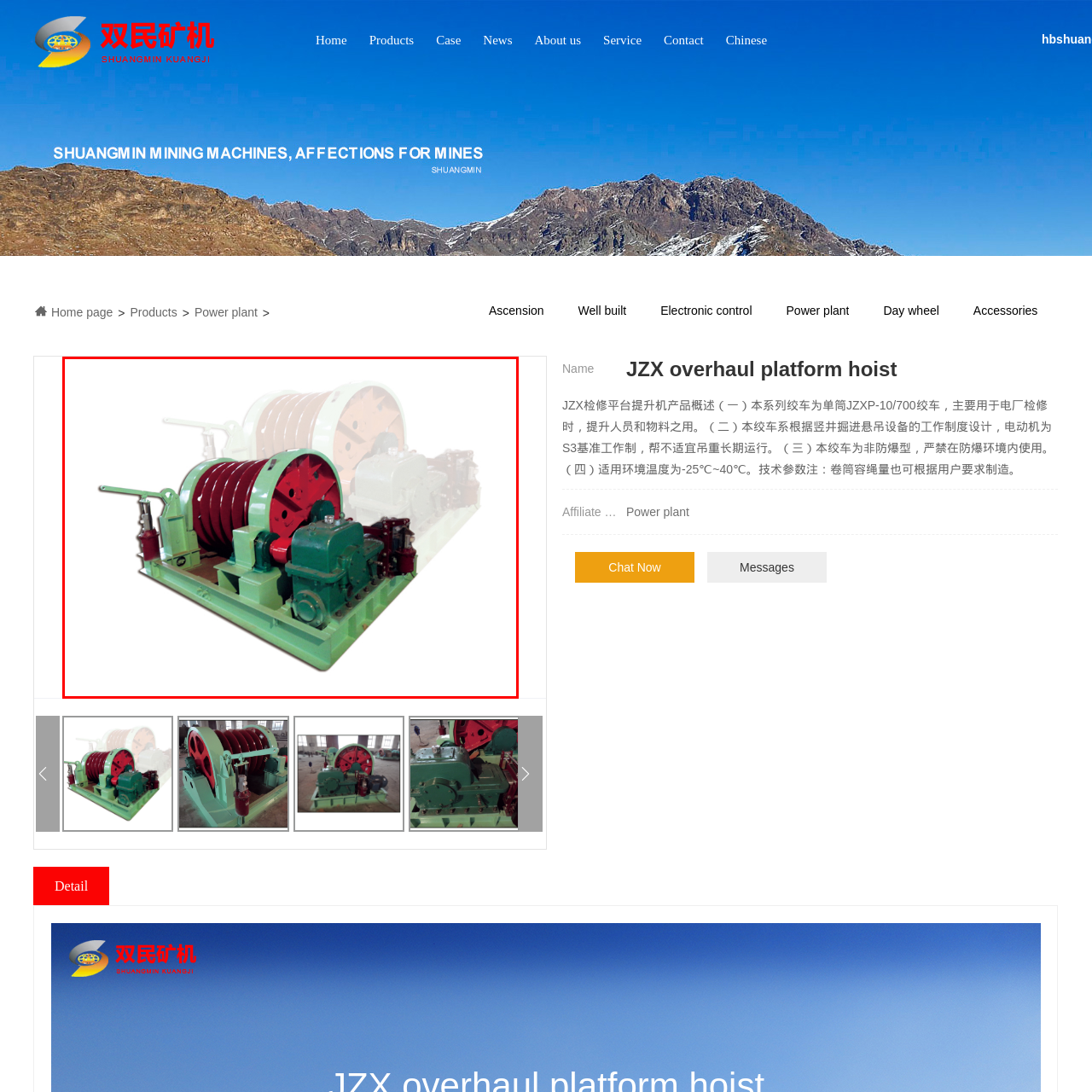Inspect the image surrounded by the red border and give a one-word or phrase answer to the question:
What is the purpose of the large red and green drum systems?

Crucial for its operation